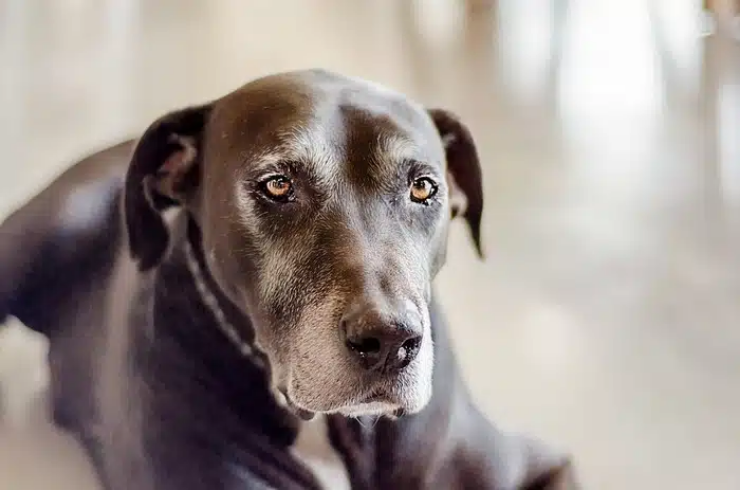Generate an elaborate caption that covers all aspects of the image.

The image depicts an 11-year-old dog, characterized by its sleek dark coat and distinguished features that reflect its age. With a calm and wise expression, the dog gazes softly, embodying the loyal companionship that canines are known for. This representation aligns with the theme of the article titled "Why Do Dogs Age Faster Than Humans?" which explores the unique aging process of dogs compared to humans. The photograph captures the essence of a beloved pet, emphasizing the deep bond between dogs and their owners, while also highlighting the natural reality of aging that comes with years of shared experiences and loyalty.